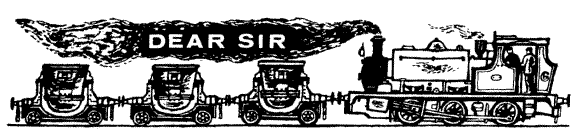Elaborate on all the elements present in the image.

The image features a vintage illustration of a steam locomotive leading several carriages, prominently displaying the phrase "DEAR SIR" in a banner-like formation above the locomotive. The train is characterized by its classic design, complete with a chimney emitting puffs of steam, while a figure stands on the driver's side, suggesting the presence of an operator. The carriages, reminiscent of passenger or freight cars from an earlier era, are intricately detailed, echoing a historical industrial aesthetic. This artwork captures the essence of early railway transport, reflecting the significance of railways in industrial progress and communication during that period. The title of the publication, "THE INDUSTRIAL RAILWAY RECORD," along with the issue number and date, indicates this illustration is part of a series documenting railway history.